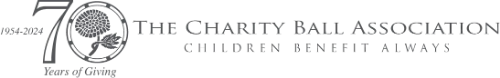Describe the important features and context of the image with as much detail as possible.

The image displays the commemorative logo of The Charity Ball Association, celebrating its 70th anniversary from 1954 to 2024. Prominently featured is the number "70", symbolizing seven decades of dedicated service. The logo includes a stylized chrysanthemum flower, representing care and growth, alongside the organization's name. The phrase "Children Benefit Always" underscores the mission of the association, which is centered on supporting children in need. The overall design reflects a sense of tradition and commitment to philanthropy within the community.